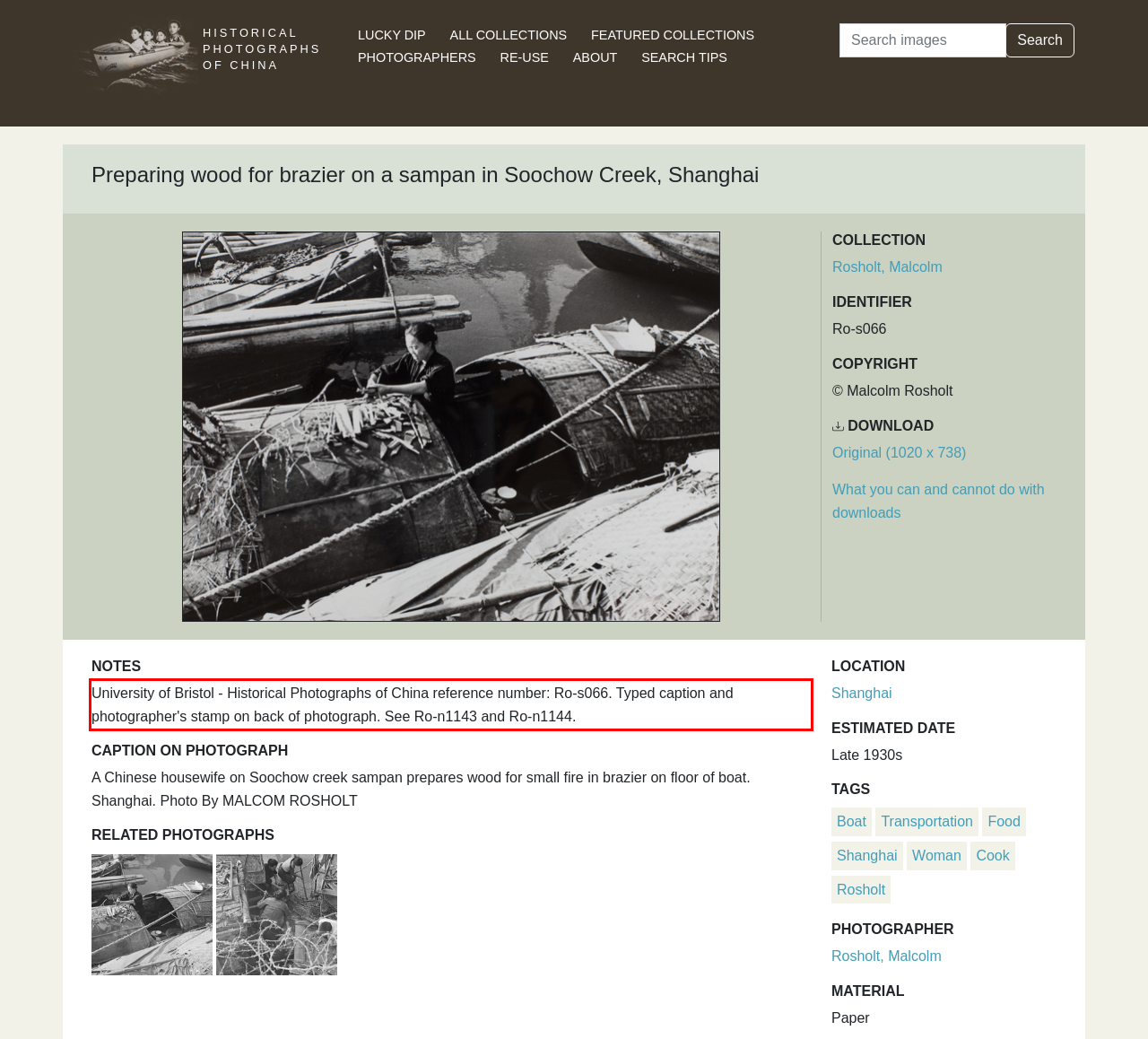Please extract the text content within the red bounding box on the webpage screenshot using OCR.

University of Bristol - Historical Photographs of China reference number: Ro-s066. Typed caption and photographer's stamp on back of photograph. See Ro-n1143 and Ro-n1144.